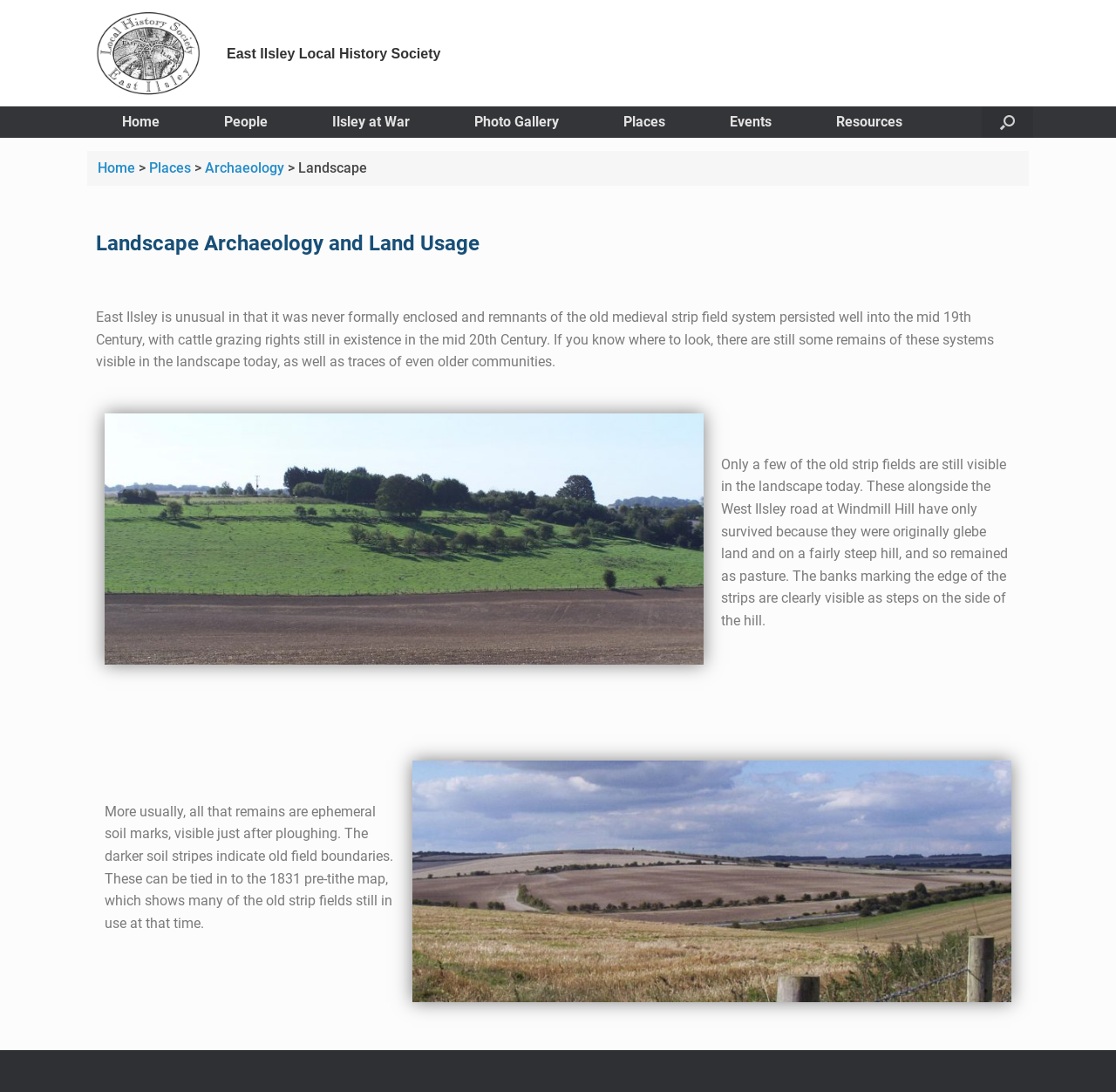Please extract the webpage's main title and generate its text content.

Landscape Archaeology and Land Usage